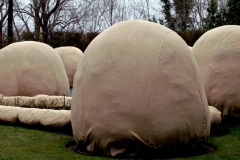Offer a detailed narrative of the scene shown in the image.

The image features a series of large, dome-shaped structures covered with beige fabric, set against a backdrop of bare trees and a slightly overcast sky. These unique forms are situated on a grassy area, suggesting a blend of art and nature. The smooth, rounded contours of the domes create a striking visual contrast with the natural environment, perhaps hinting at an installation that invites curiosity and exploration. The scene evokes a sense of intrigue, encouraging viewers to ponder the purpose and inspiration behind these artistic forms.